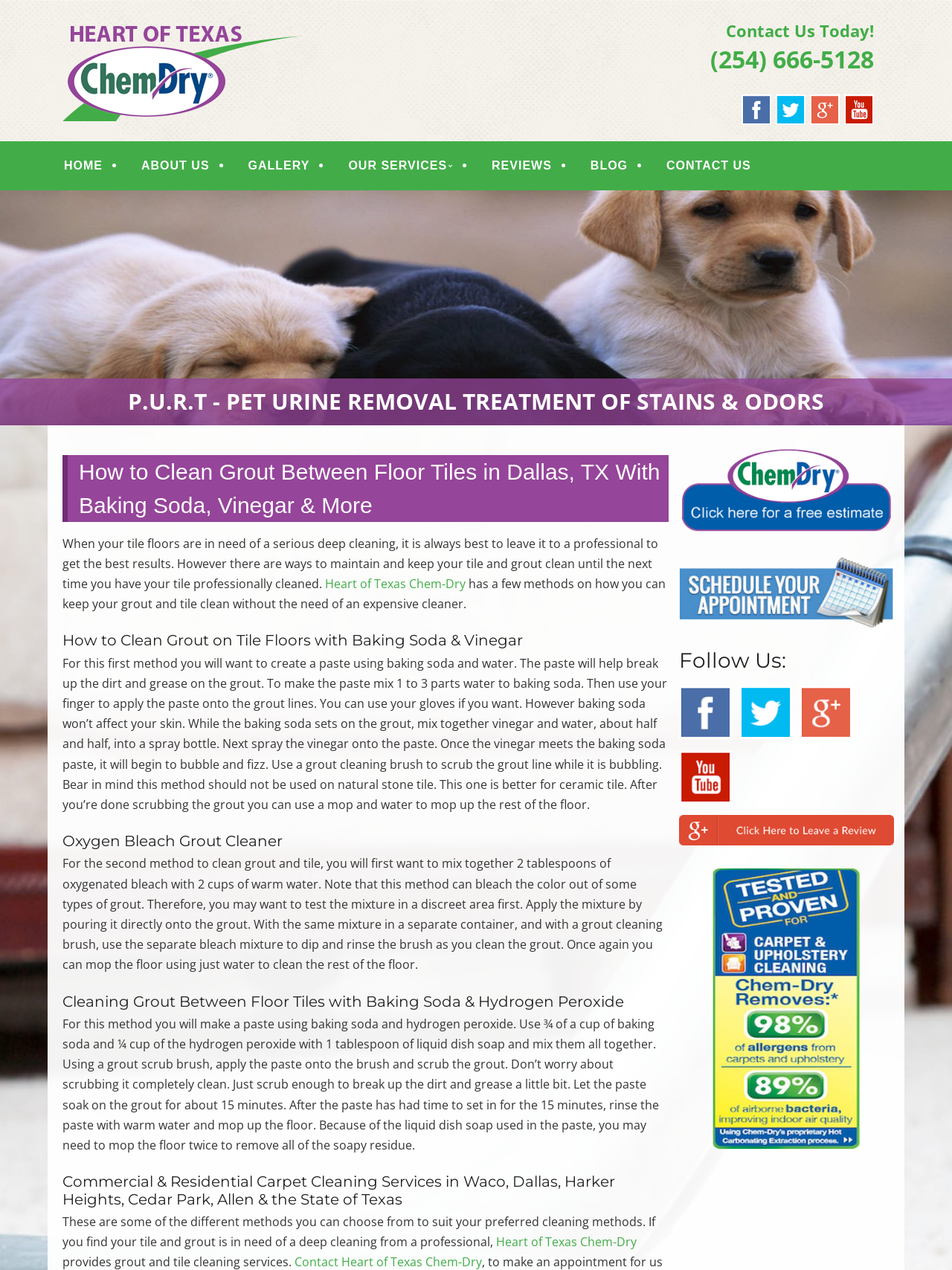Give a one-word or short-phrase answer to the following question: 
How many methods are described for cleaning grout?

3